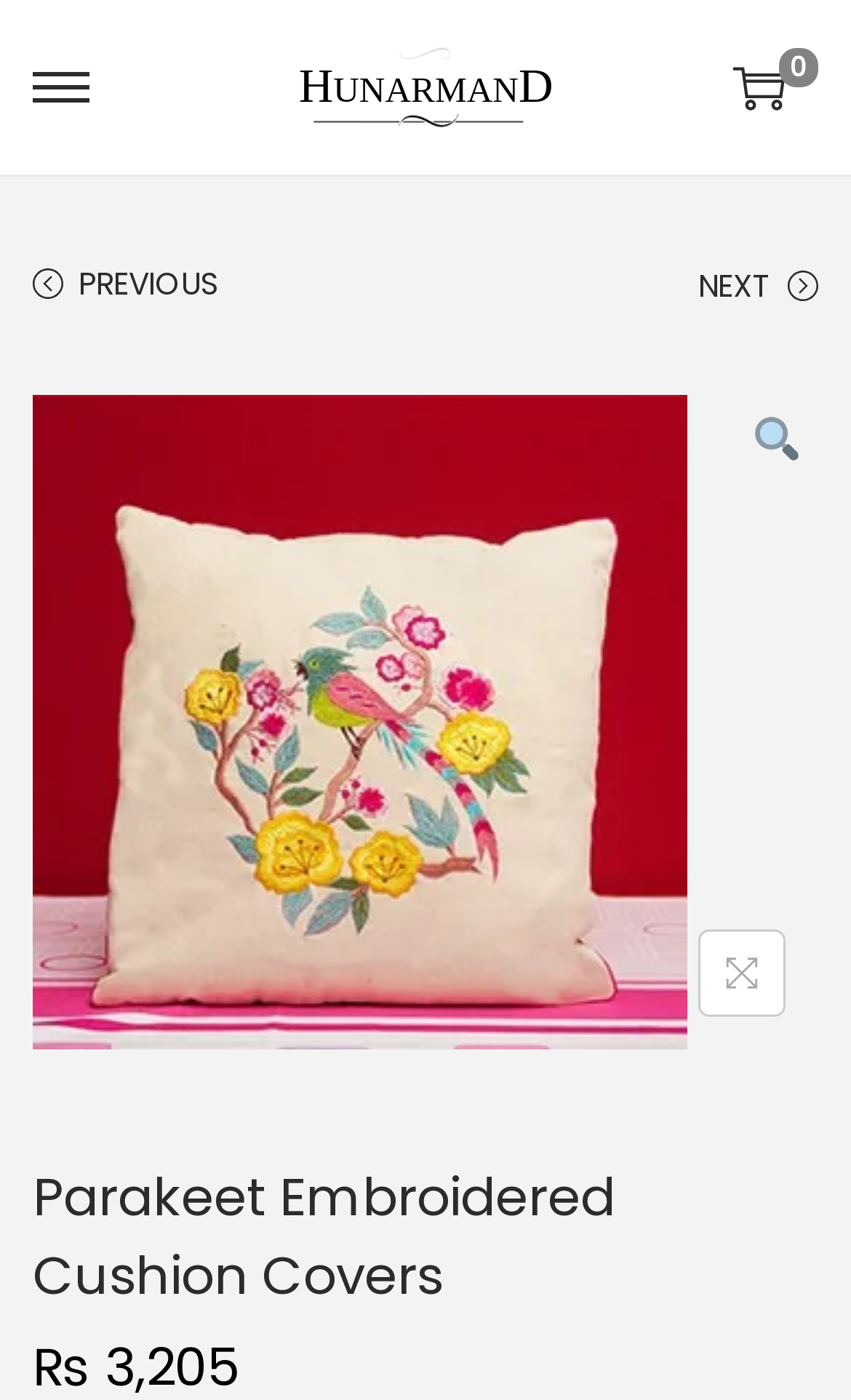Respond with a single word or phrase to the following question:
What is the purpose of the button with the image?

NEXT